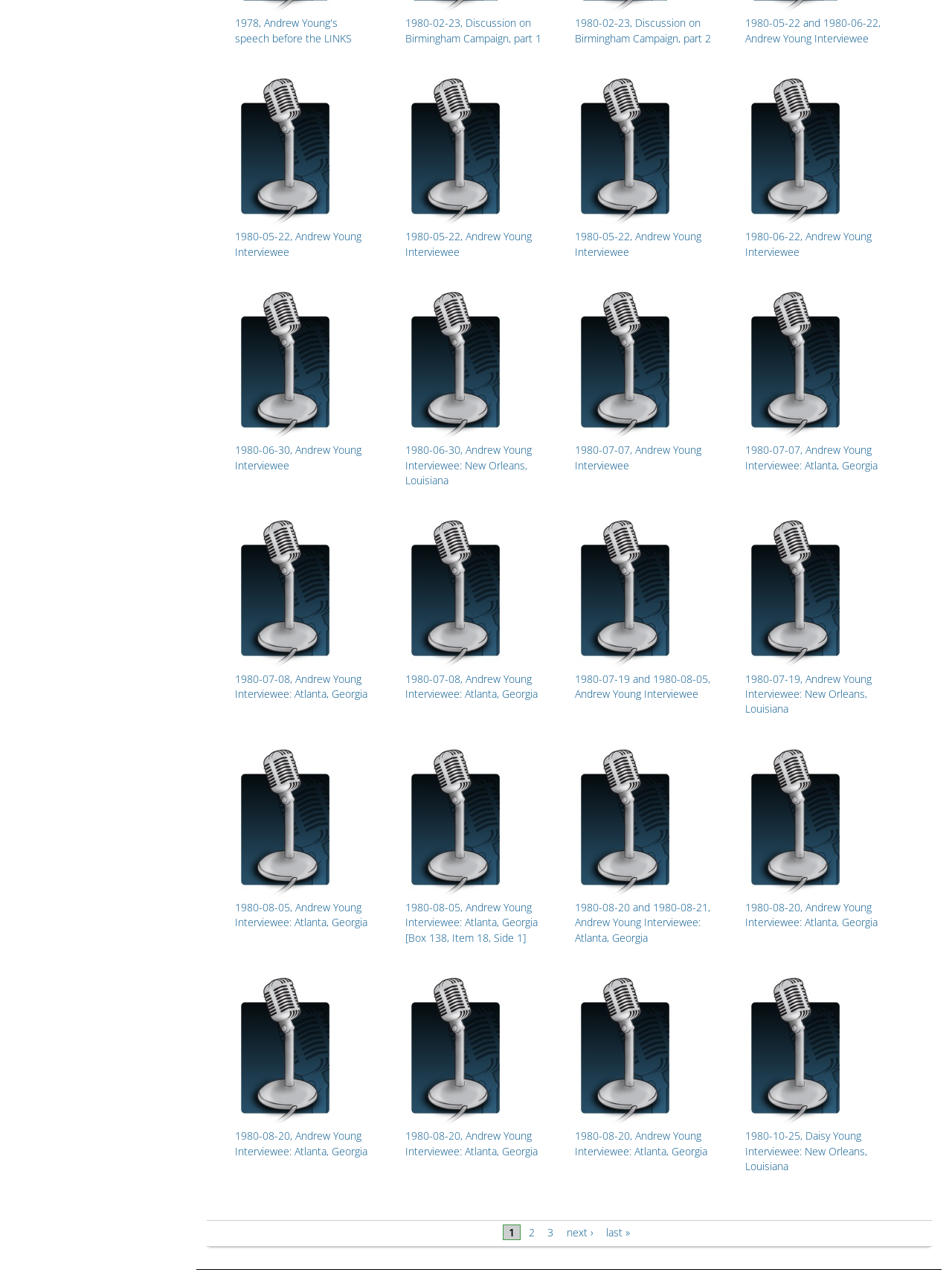Please locate the bounding box coordinates of the region I need to click to follow this instruction: "read 1980-05-22, Andrew Young Interviewee".

[0.247, 0.167, 0.352, 0.178]